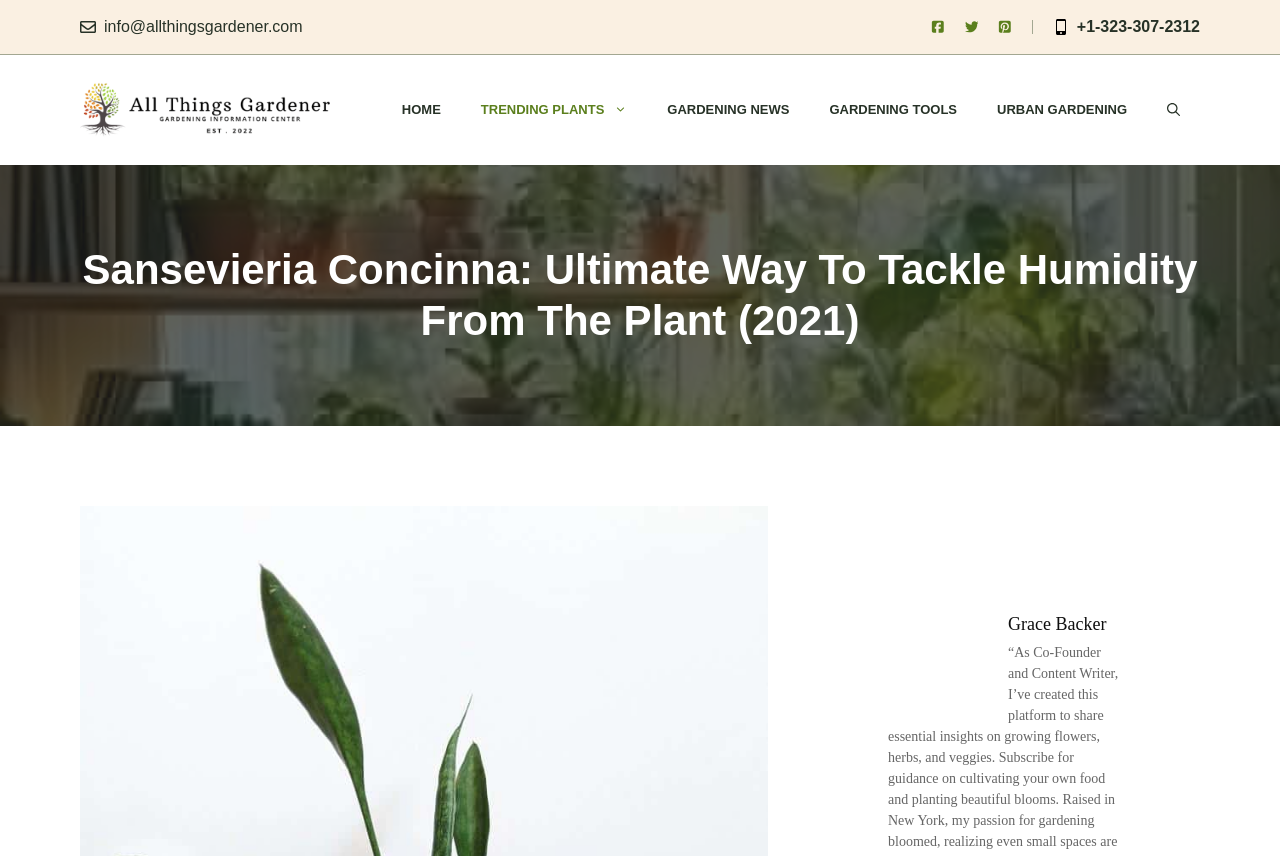Produce an elaborate caption capturing the essence of the webpage.

This webpage is about Sansevieria Concinna, a type of snake plant, and its ability to thrive in hot and sunny environments. At the top left corner, there is a banner with the site's name, "All Things Gardener", accompanied by an image of the logo. Below the banner, there is a navigation menu with six links: "HOME", "TRENDING PLANTS", "GARDENING NEWS", "GARDENING TOOLS", "URBAN GARDENING", and a search button.

On the top right side, there are several links and images, including an email address, a phone number, and three social media links, each with a corresponding image. 

The main content of the webpage is headed by a title, "Sansevieria Concinna: Ultimate Way To Tackle Humidity From The Plant (2021)", which spans almost the entire width of the page. Below the title, there are two links with images, attributed to authors "Grace Baker" and "Grace Backer", possibly indicating the writers of the article.

There are no visible paragraphs or blocks of text on the webpage, suggesting that the content may be primarily composed of images and links.